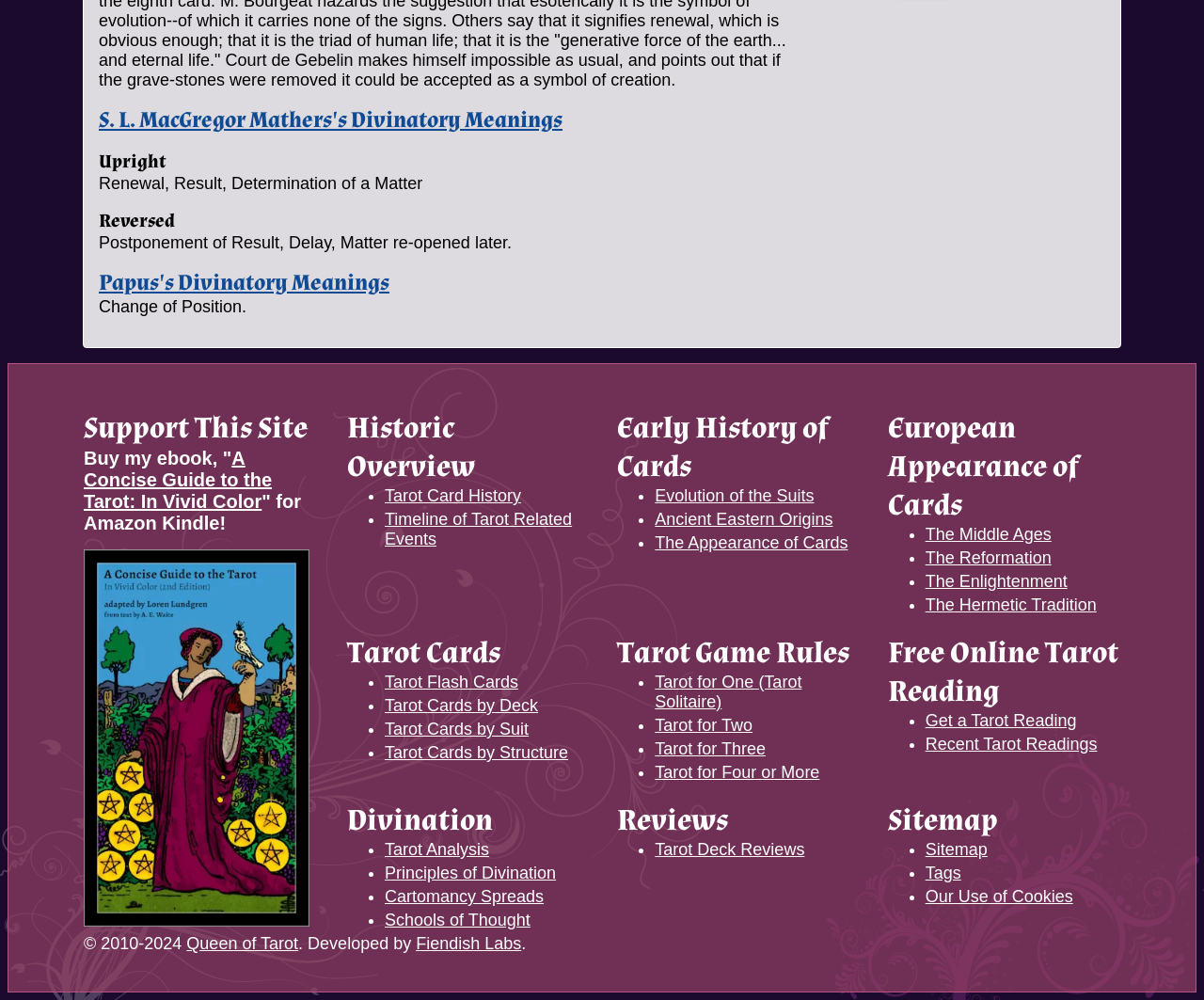Determine the bounding box coordinates for the HTML element mentioned in the following description: "Evolution of the Suits". The coordinates should be a list of four floats ranging from 0 to 1, represented as [left, top, right, bottom].

[0.544, 0.486, 0.676, 0.505]